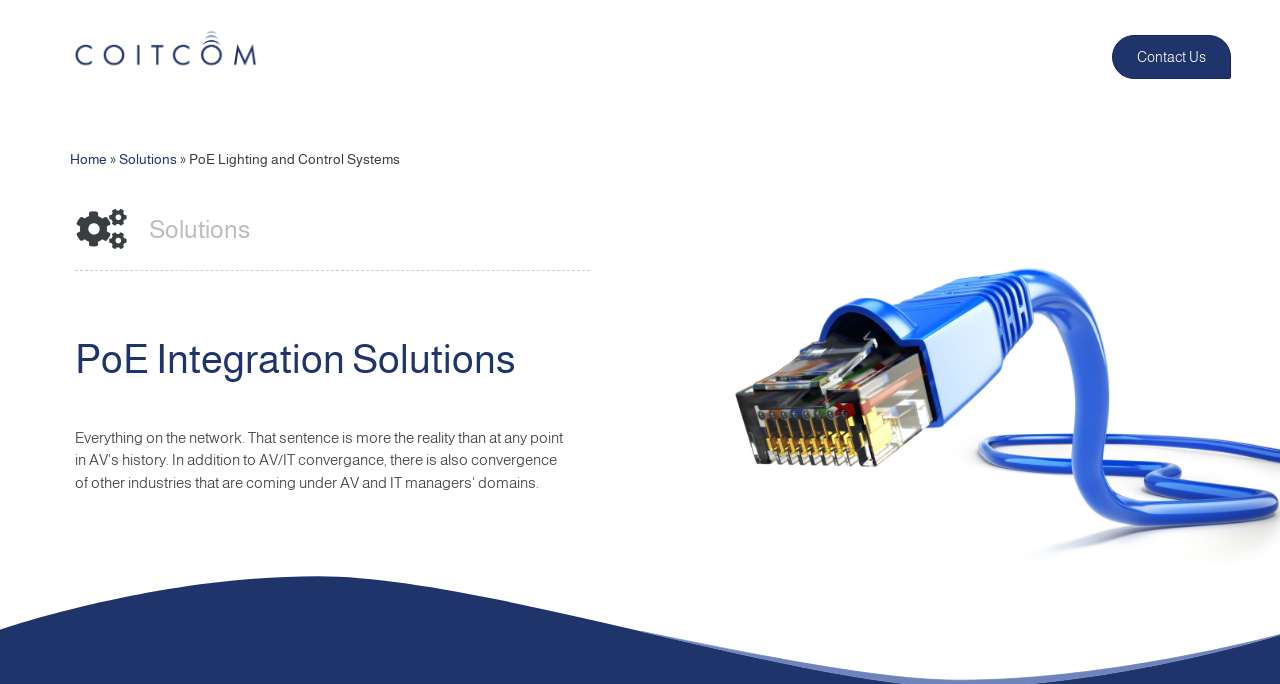Determine the bounding box coordinates of the clickable element to achieve the following action: 'Contact Us'. Provide the coordinates as four float values between 0 and 1, formatted as [left, top, right, bottom].

[0.869, 0.051, 0.962, 0.115]